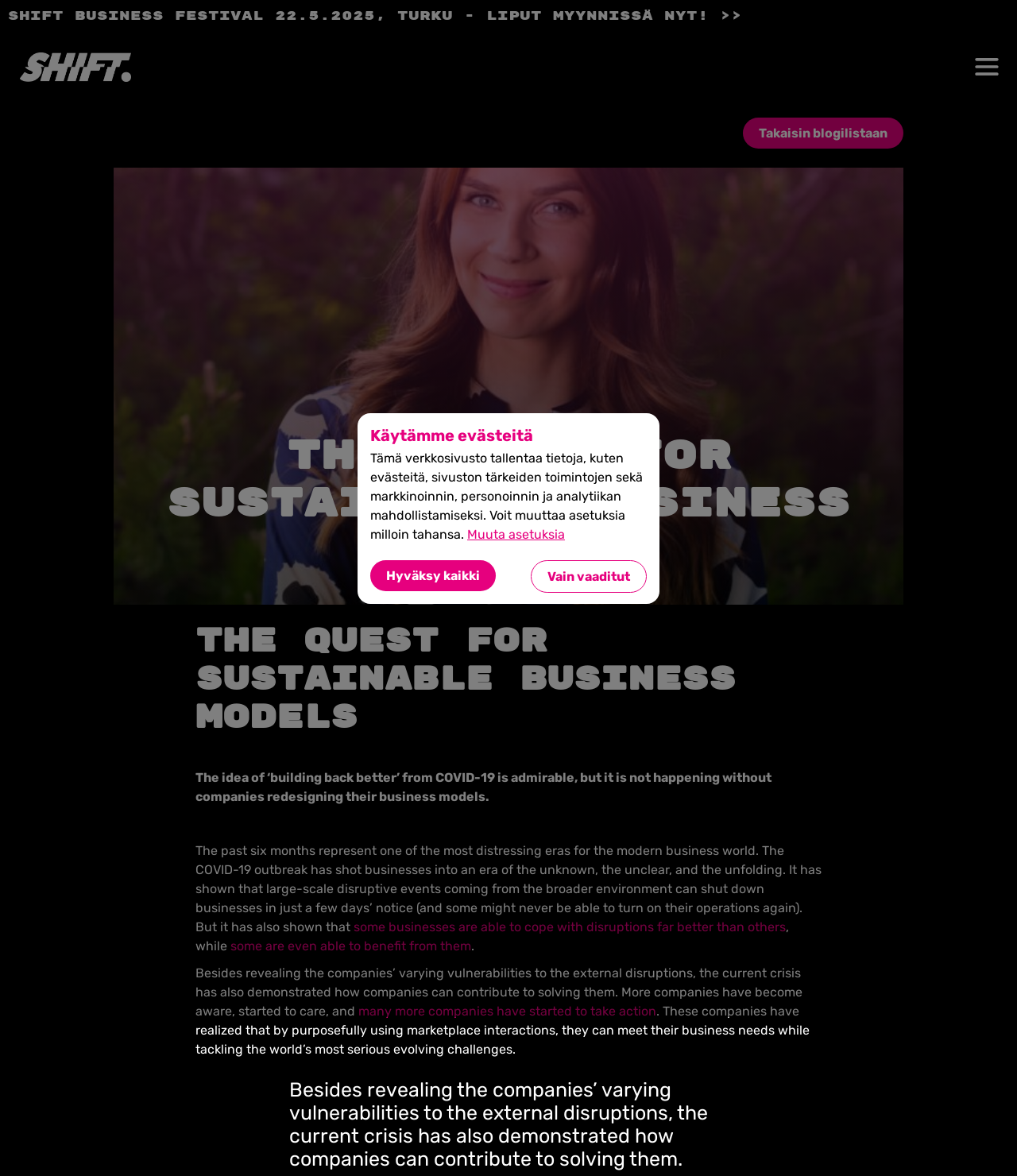Refer to the image and provide a thorough answer to this question:
What is the theme of the SHIFT Business Festival mentioned on the webpage?

Although the webpage does not explicitly state the theme of the SHIFT Business Festival, based on the context of the blog post and the mention of sustainable business models, it can be inferred that the theme of the festival is likely related to business and sustainability.